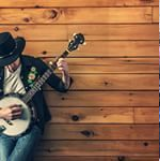What is the atmosphere of the performance?
Based on the image, provide your answer in one word or phrase.

Intimate